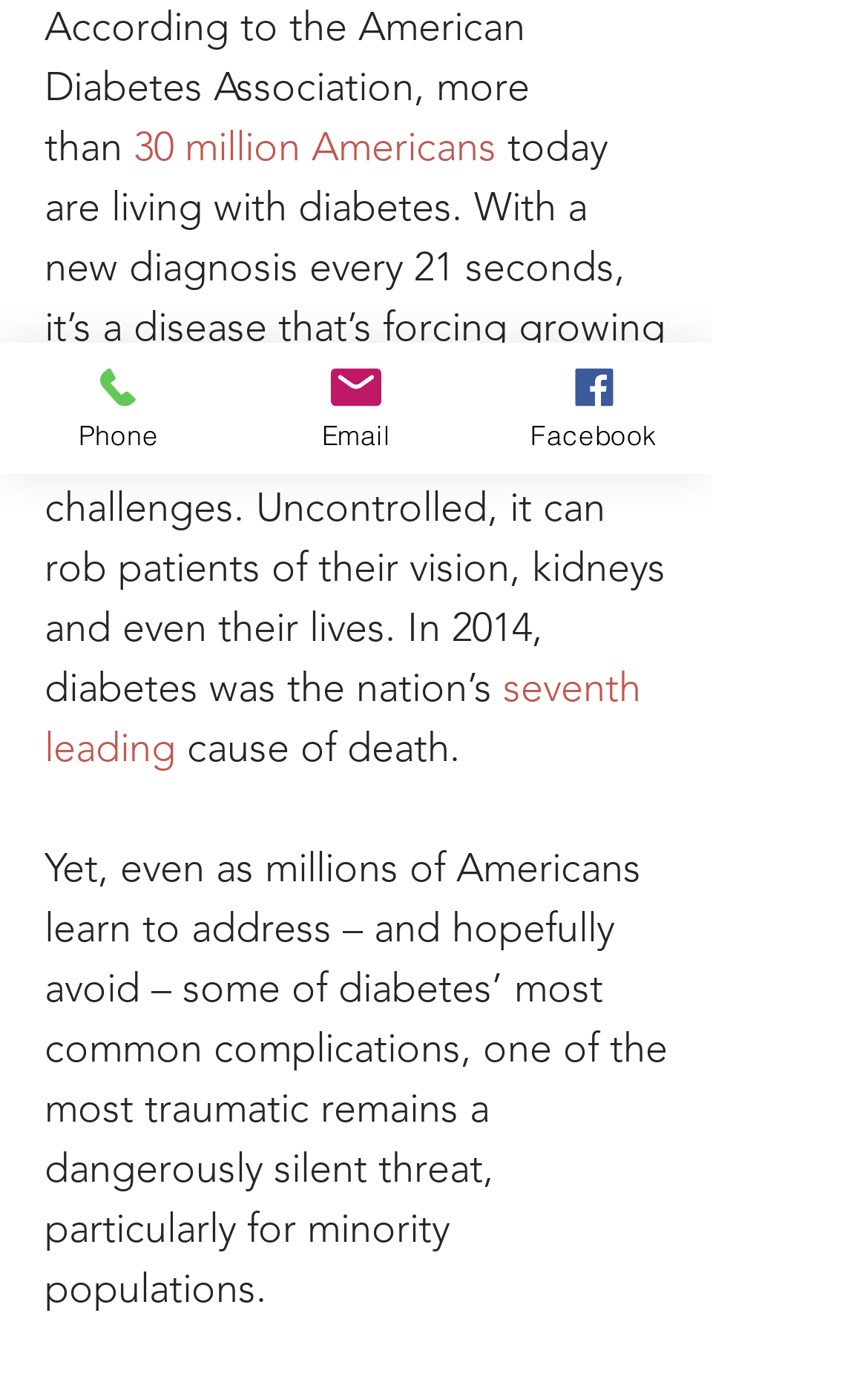Extract the bounding box of the UI element described as: "Email".

[0.274, 0.247, 0.547, 0.342]